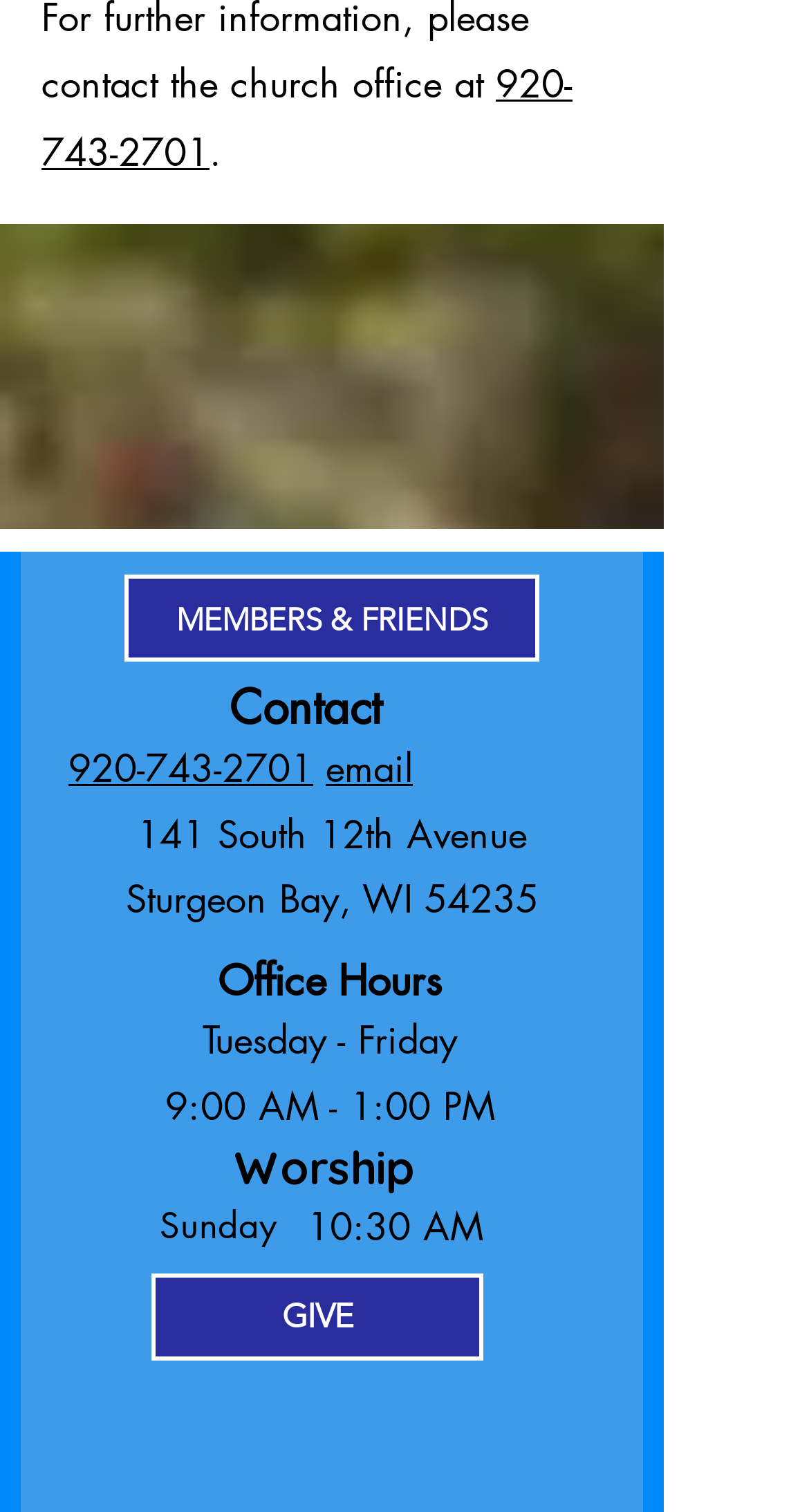What are the office hours?
Give a thorough and detailed response to the question.

I found the office hours by looking at the heading element with text 'Office Hours' at coordinates [0.049, 0.631, 0.767, 0.667], and then the StaticText elements with text 'Tuesd' at coordinates [0.25, 0.671, 0.355, 0.704], 'ay - Frid' at coordinates [0.355, 0.671, 0.517, 0.704], and '9:00 AM - 1:00 PM' at coordinates [0.204, 0.714, 0.612, 0.747].